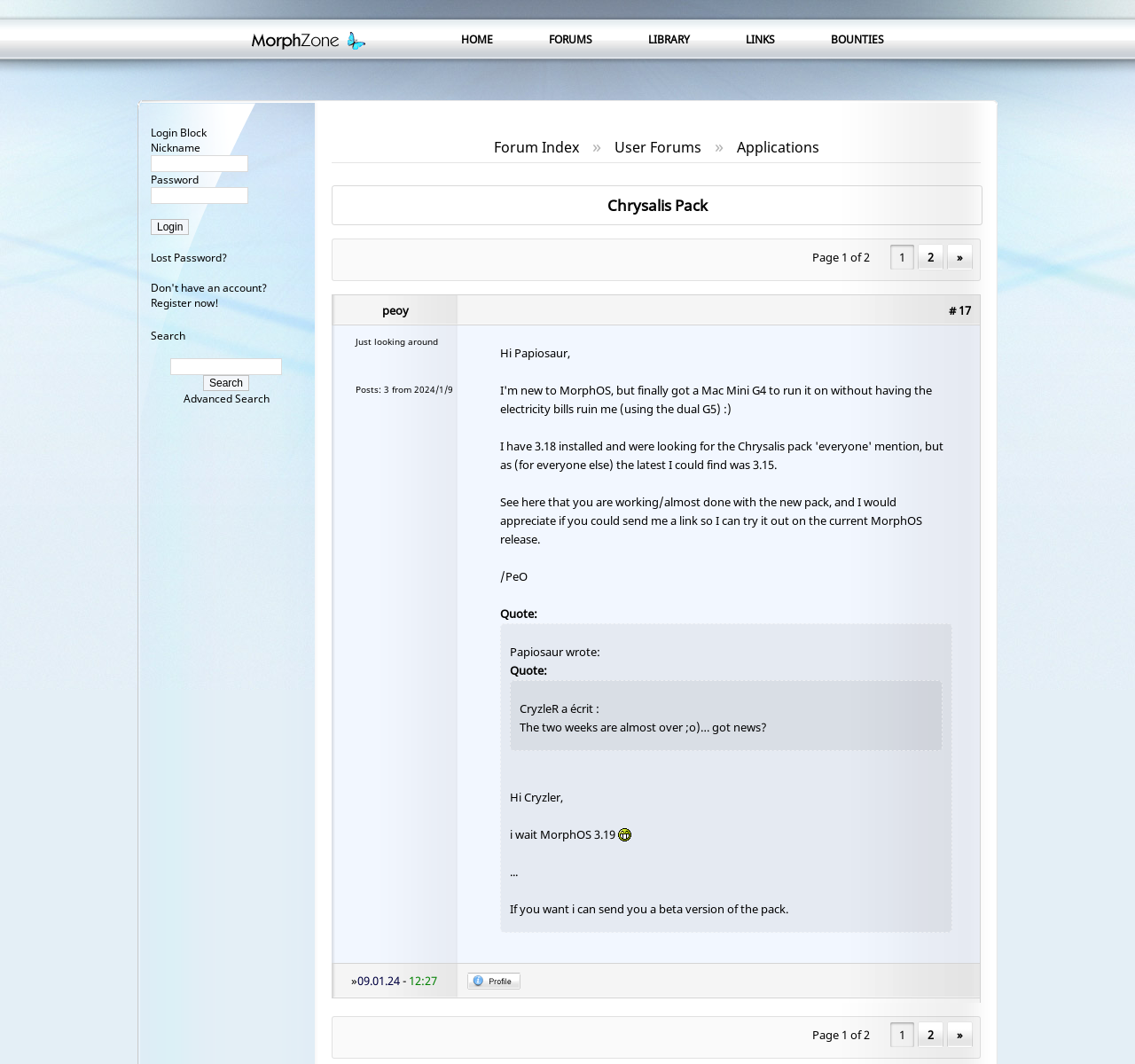Please determine the bounding box coordinates of the element's region to click in order to carry out the following instruction: "Click on the 'Login' button". The coordinates should be four float numbers between 0 and 1, i.e., [left, top, right, bottom].

[0.133, 0.206, 0.167, 0.221]